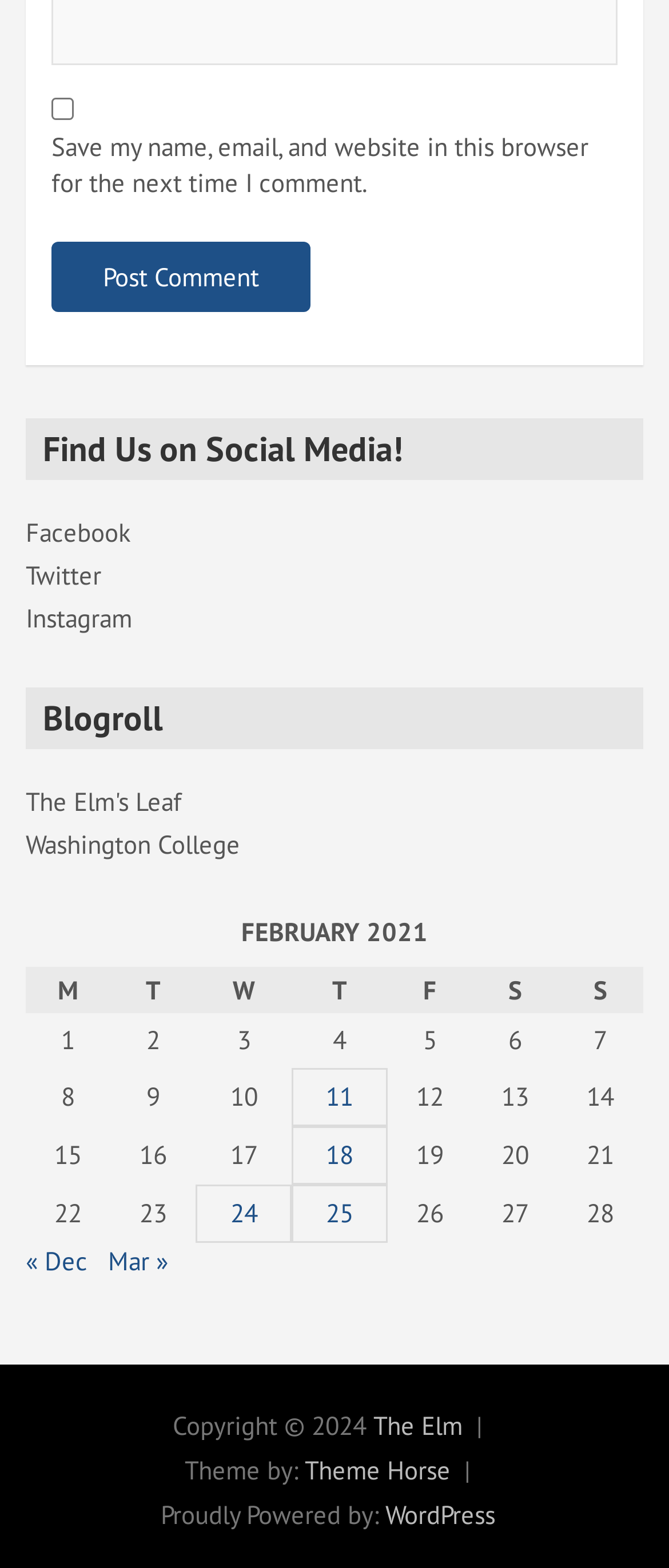Utilize the details in the image to thoroughly answer the following question: What is the platform used to power the blog?

The platform used to power the blog is provided at the bottom of the webpage, where it says 'Proudly Powered by: WordPress'. This suggests that the blog is built using the WordPress platform.